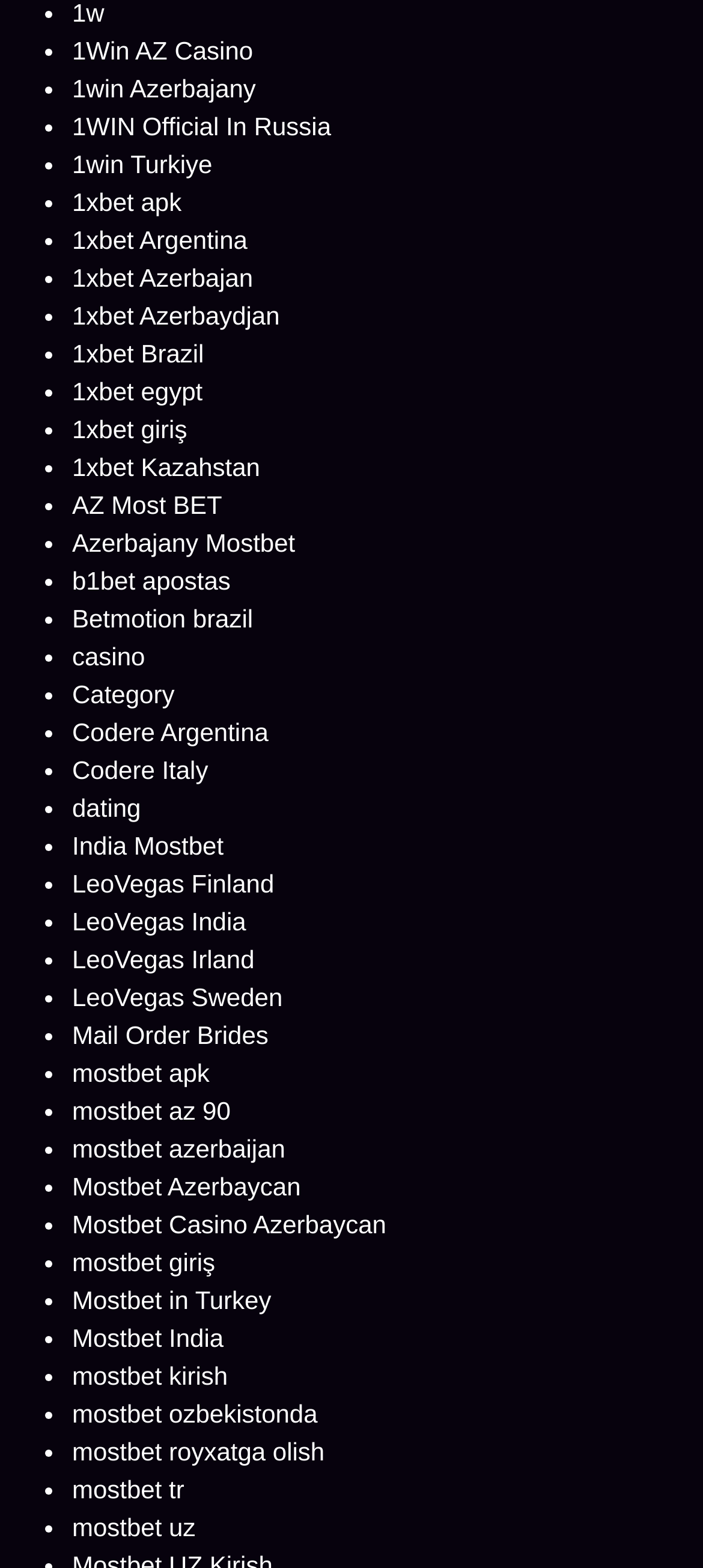Determine the bounding box coordinates of the clickable region to follow the instruction: "Visit 1xbet Argentina".

[0.103, 0.144, 0.352, 0.162]